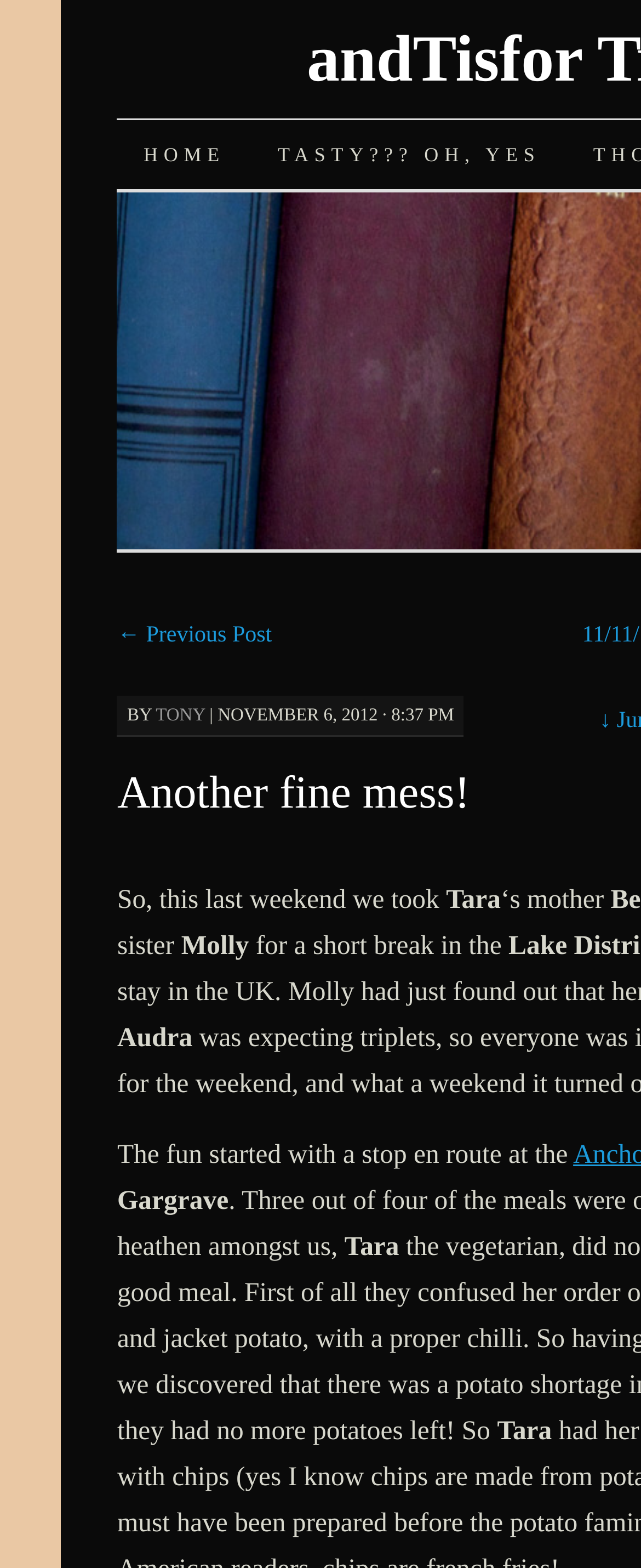Identify the main heading from the webpage and provide its text content.

Another fine mess!